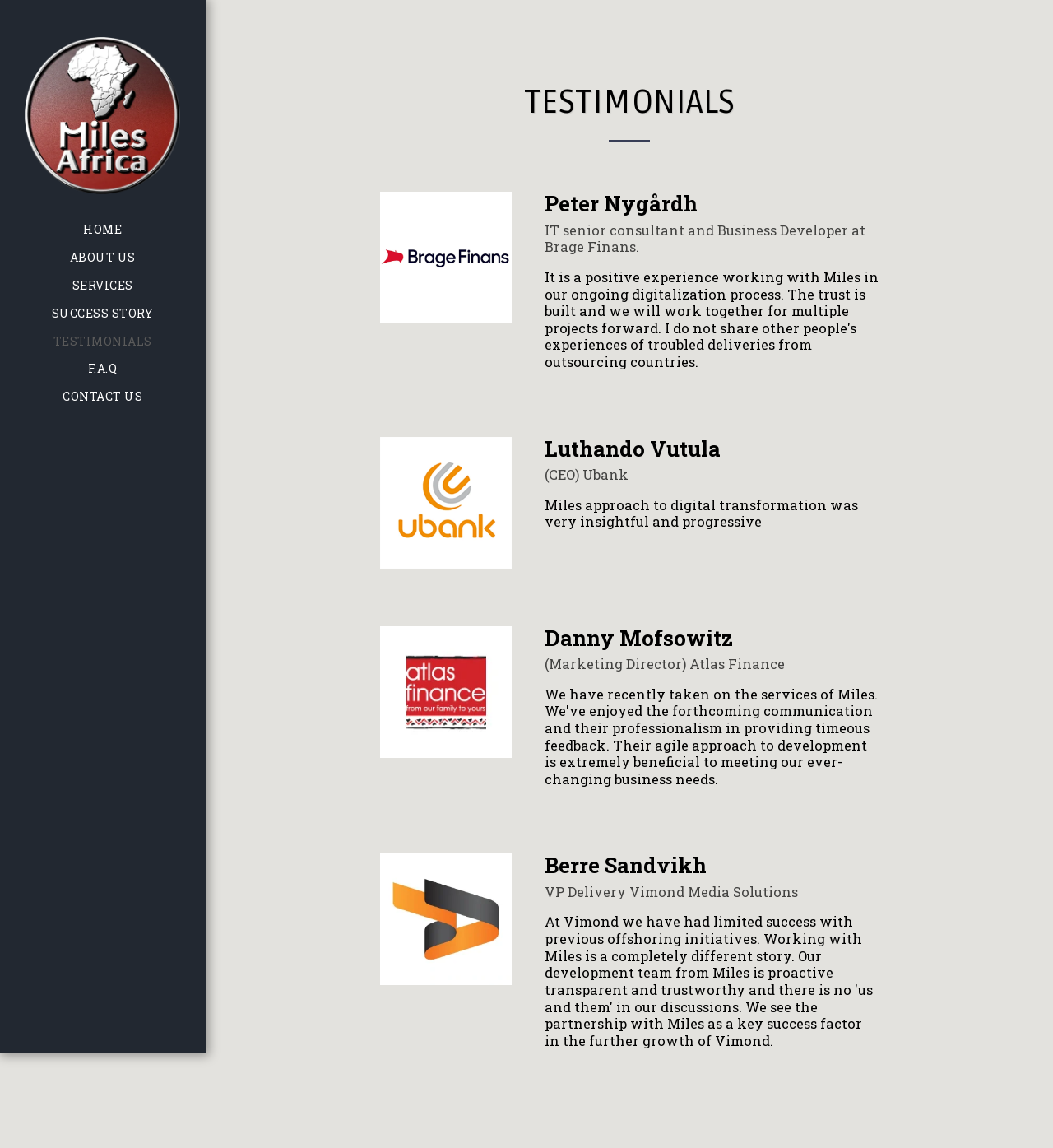Find the bounding box coordinates of the clickable area required to complete the following action: "read testimonials from Peter Nygårdh".

[0.517, 0.167, 0.835, 0.188]